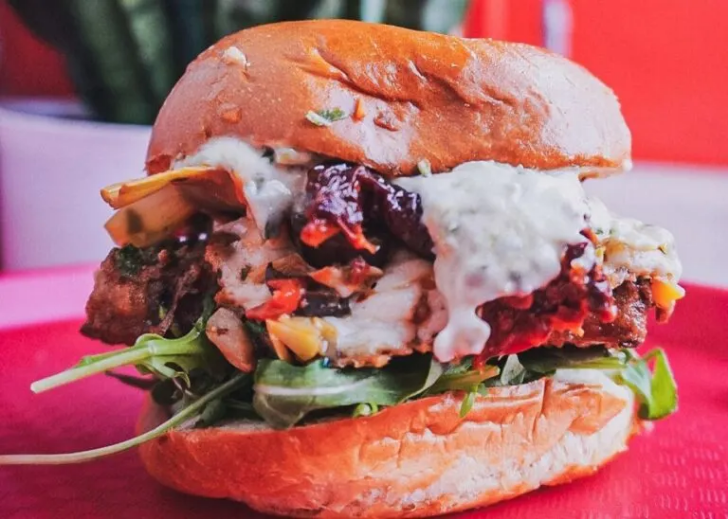What adds a burst of color to the sandwich?
Examine the image closely and answer the question with as much detail as possible.

According to the caption, the fresh greens nestled within the sandwich add a burst of color, suggesting that they are the component responsible for the vibrant appearance of the dish.